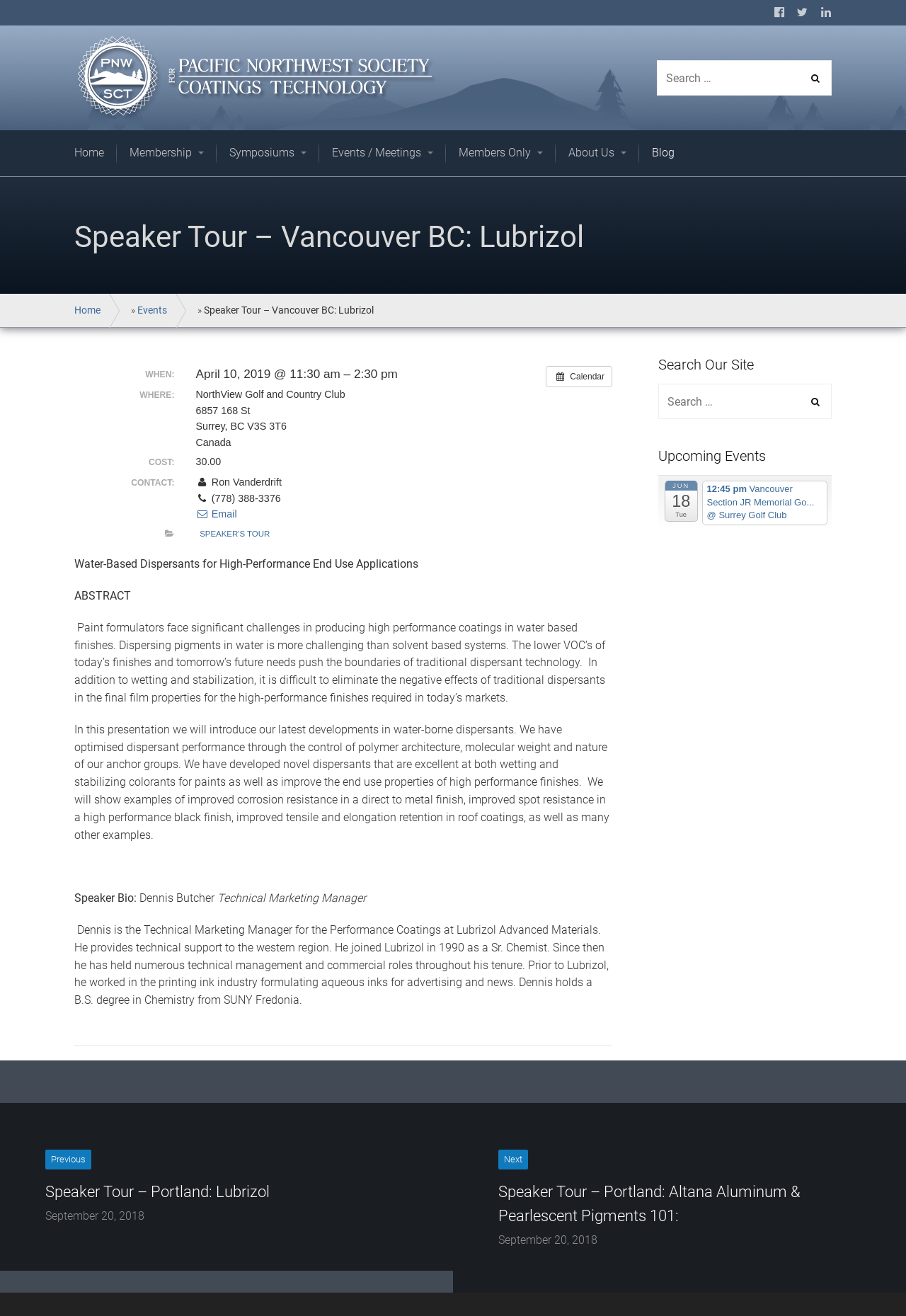Elaborate on the webpage's design and content in a detailed caption.

The webpage is about a speaker tour event organized by the Pacific Northwest Society for Coatings Technology. At the top of the page, there are several links to navigate to different sections of the website, including "Home", "Membership", "Symposiums", "Events / Meetings", "Members Only", and "About Us". Below these links, there is a search bar with a search button.

The main content of the page is about the speaker tour event, which features Jonathon Bird from Lubrizol's Performance Coatings Group. The event details are provided, including the date, time, location, and cost. There is also a section about the speaker, Dennis Butcher, including his bio and a description of his presentation.

The presentation is about water-based dispersants for high-performance end-use applications, and it discusses the challenges of producing high-performance coatings in water-based finishes. The speaker will introduce the latest developments in water-borne dispersants and provide examples of improved corrosion resistance, spot resistance, and tensile and elongation retention in various coatings.

On the right side of the page, there is a section titled "Search Our Site" with a search bar and a button. Below this section, there is a list of upcoming events, including a link to a JR Memorial Golf Tournament.

At the bottom of the page, there is a footer section with some links and a copyright notice.